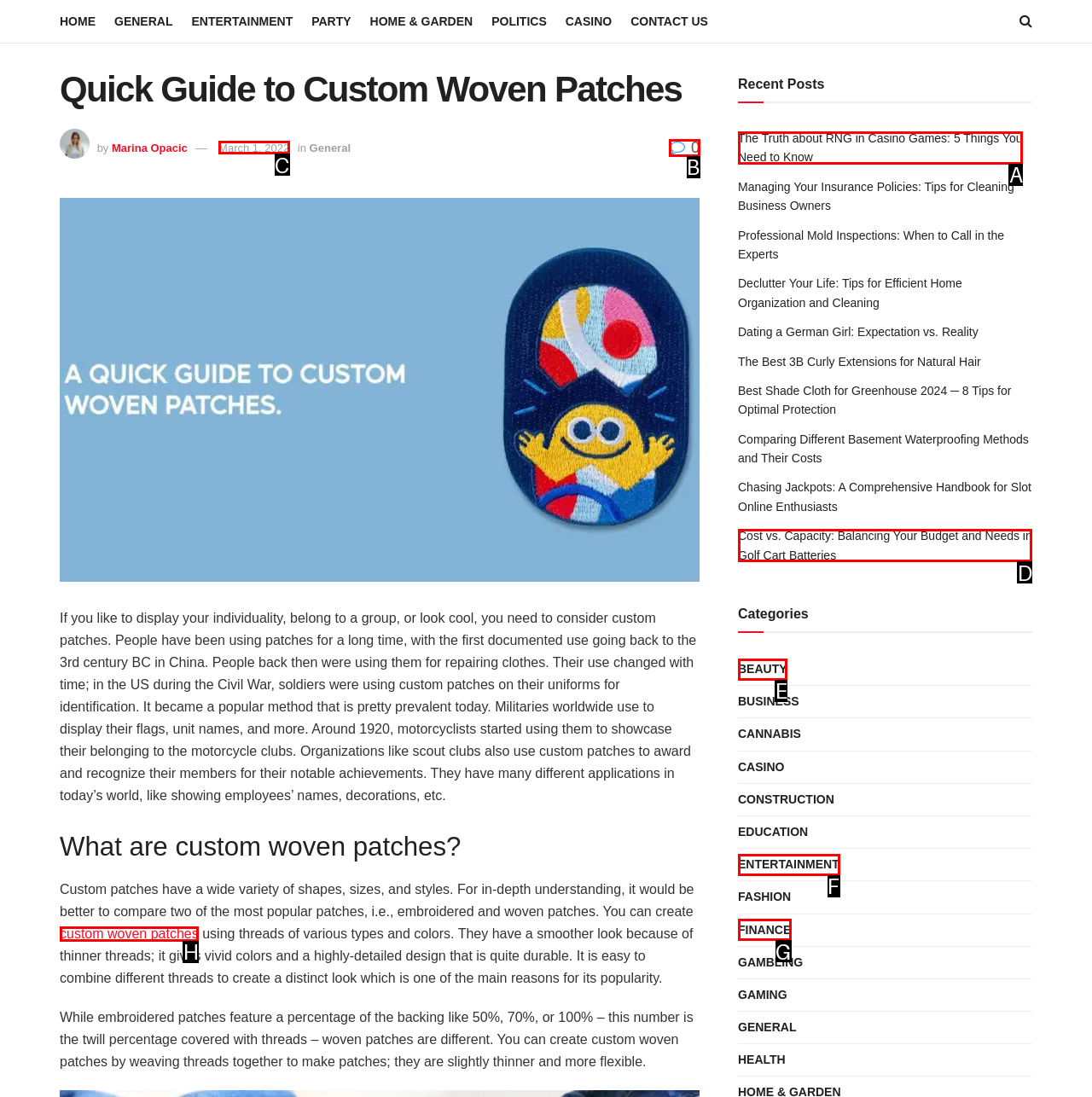Tell me which one HTML element I should click to complete the following task: Explore the ENTERTAINMENT category Answer with the option's letter from the given choices directly.

F